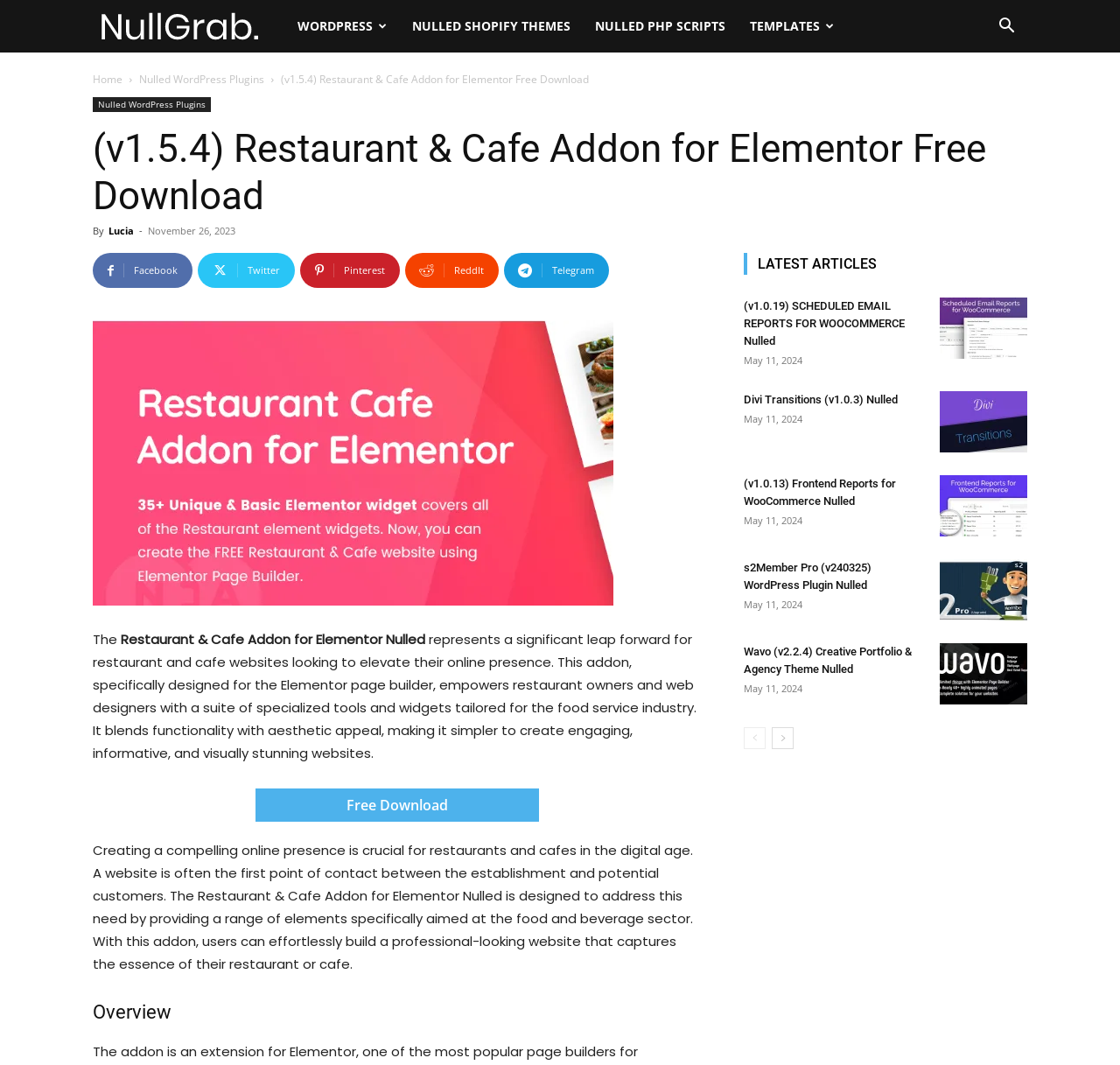Respond to the question below with a concise word or phrase:
How many social media links are there?

6